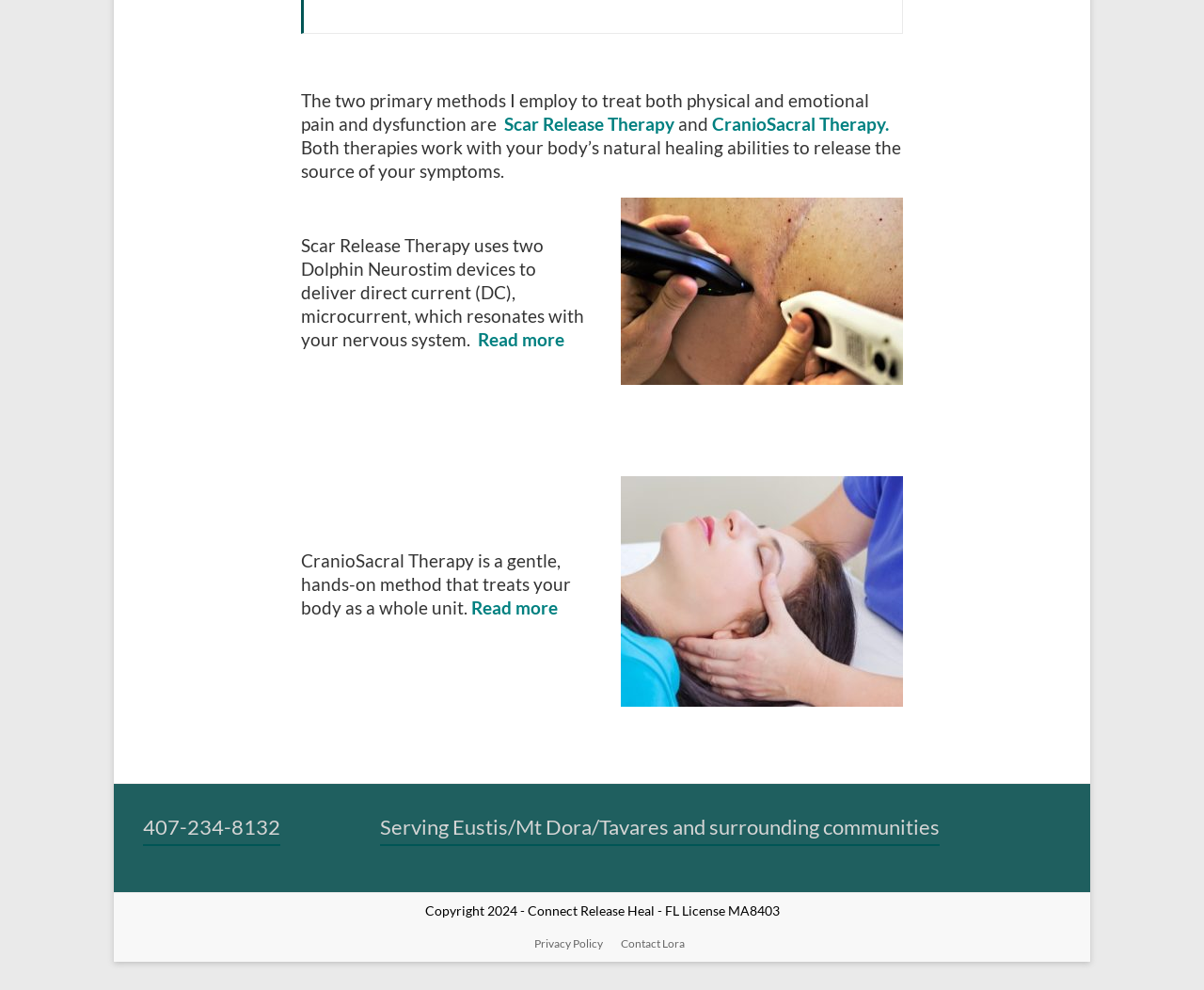Using the element description: "Contact Lora", determine the bounding box coordinates for the specified UI element. The coordinates should be four float numbers between 0 and 1, [left, top, right, bottom].

[0.503, 0.945, 0.569, 0.962]